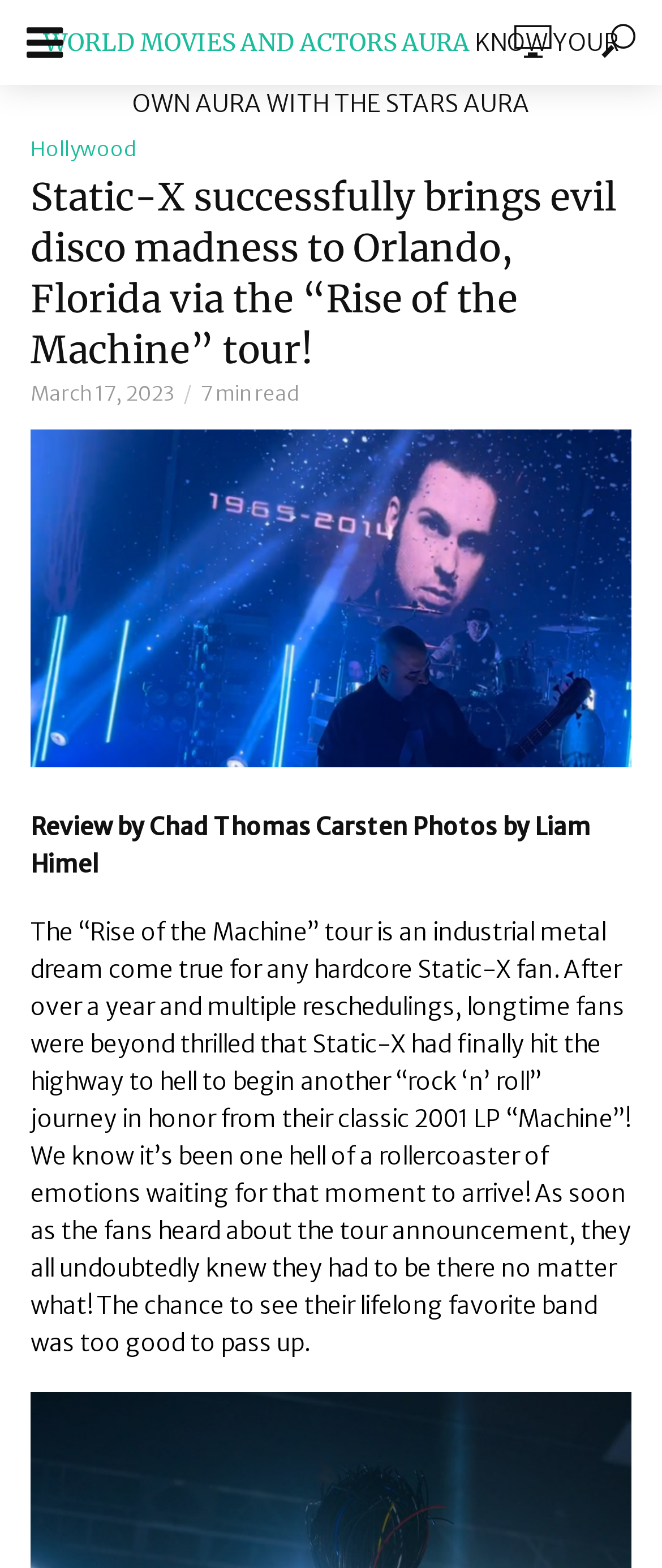Please find and report the bounding box coordinates of the element to click in order to perform the following action: "Click on WORLD MOVIES AND ACTORS AURA". The coordinates should be expressed as four float numbers between 0 and 1, in the format [left, top, right, bottom].

[0.065, 0.017, 0.709, 0.037]